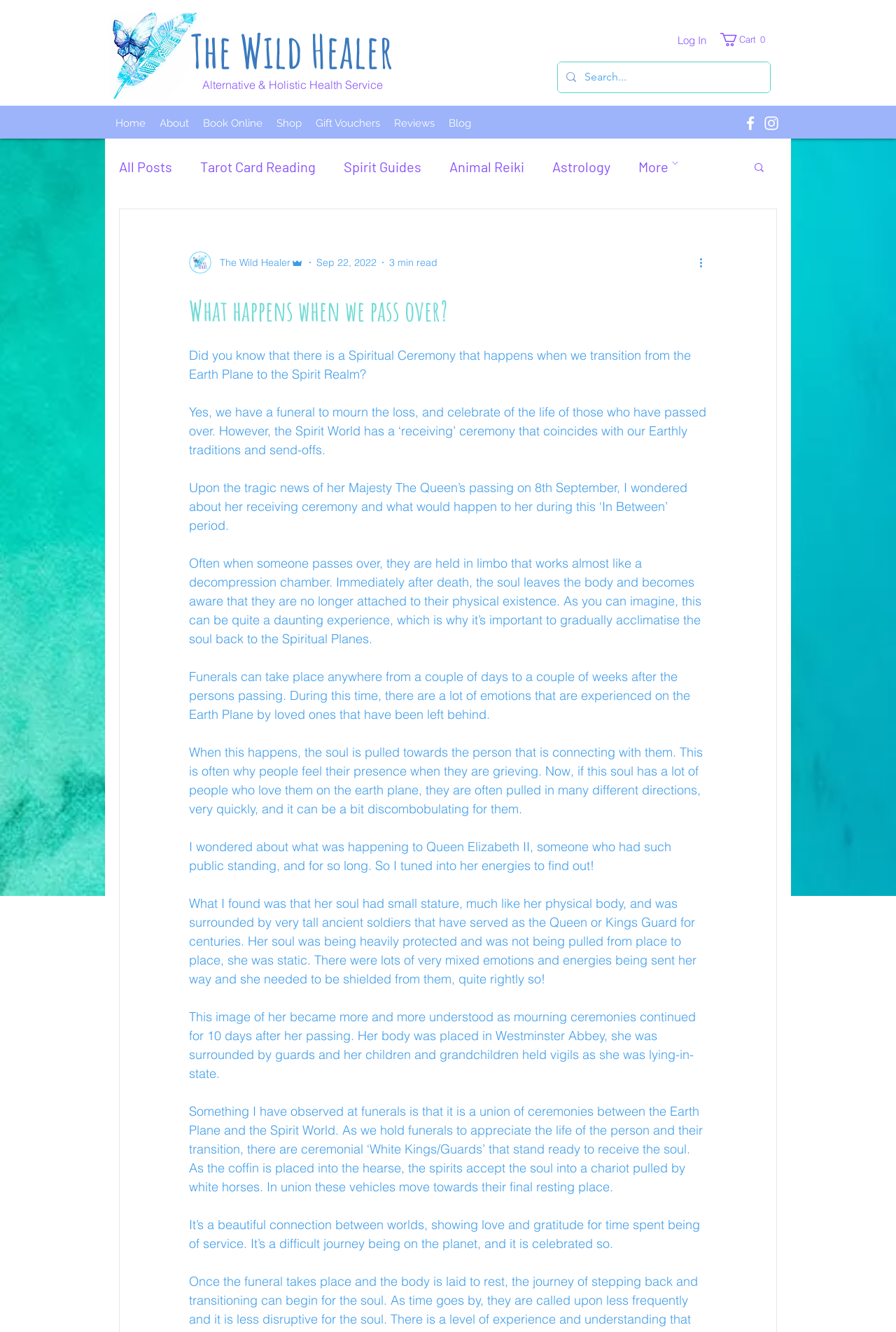What is the author of the blog post?
Using the image, give a concise answer in the form of a single word or short phrase.

The Wild Healer Admin